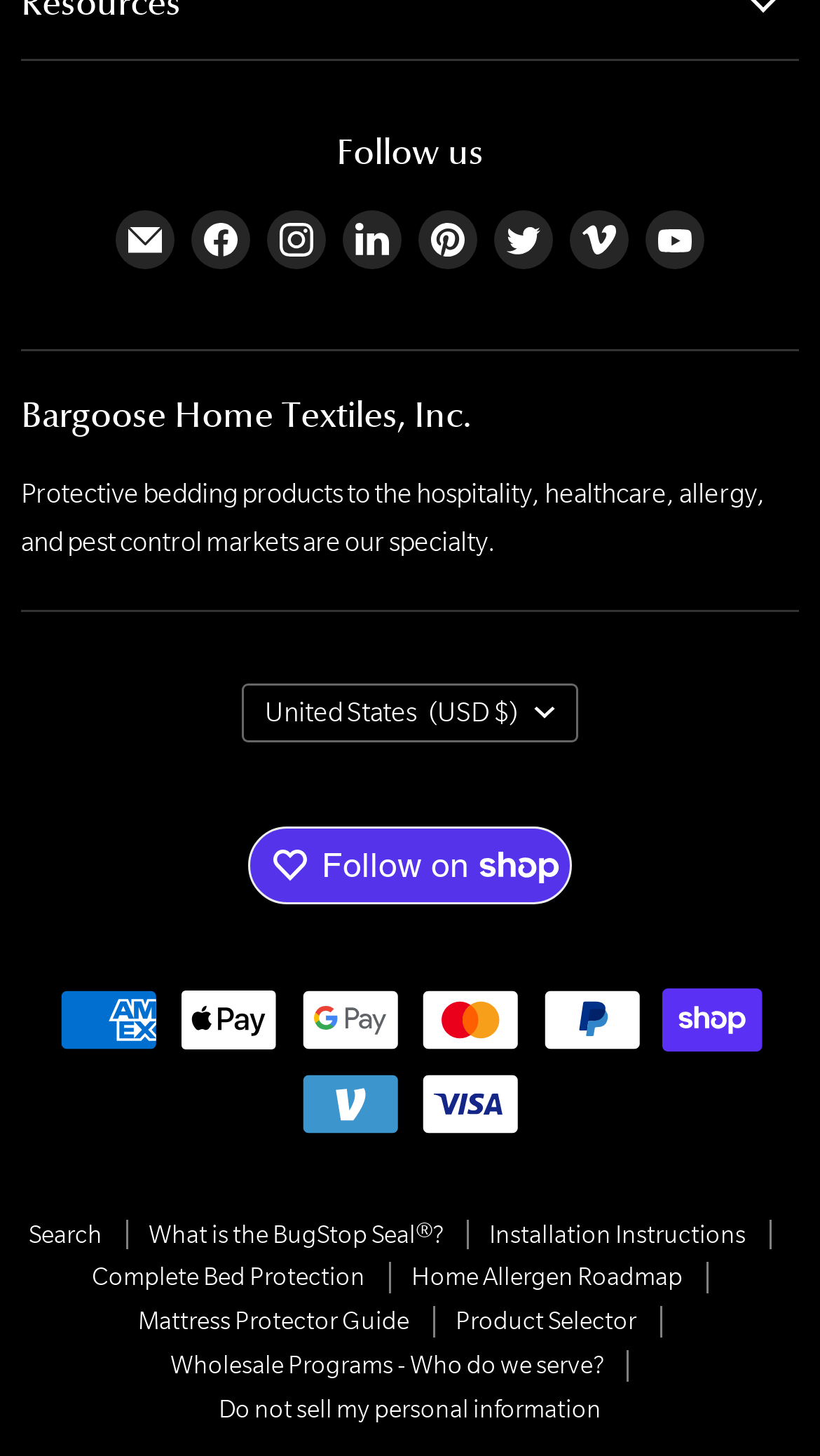Please provide a comprehensive answer to the question below using the information from the image: What is the purpose of the company?

I read the static text element which describes the company's specialty as 'Protective bedding products to the hospitality, healthcare, allergy, and pest control markets'.